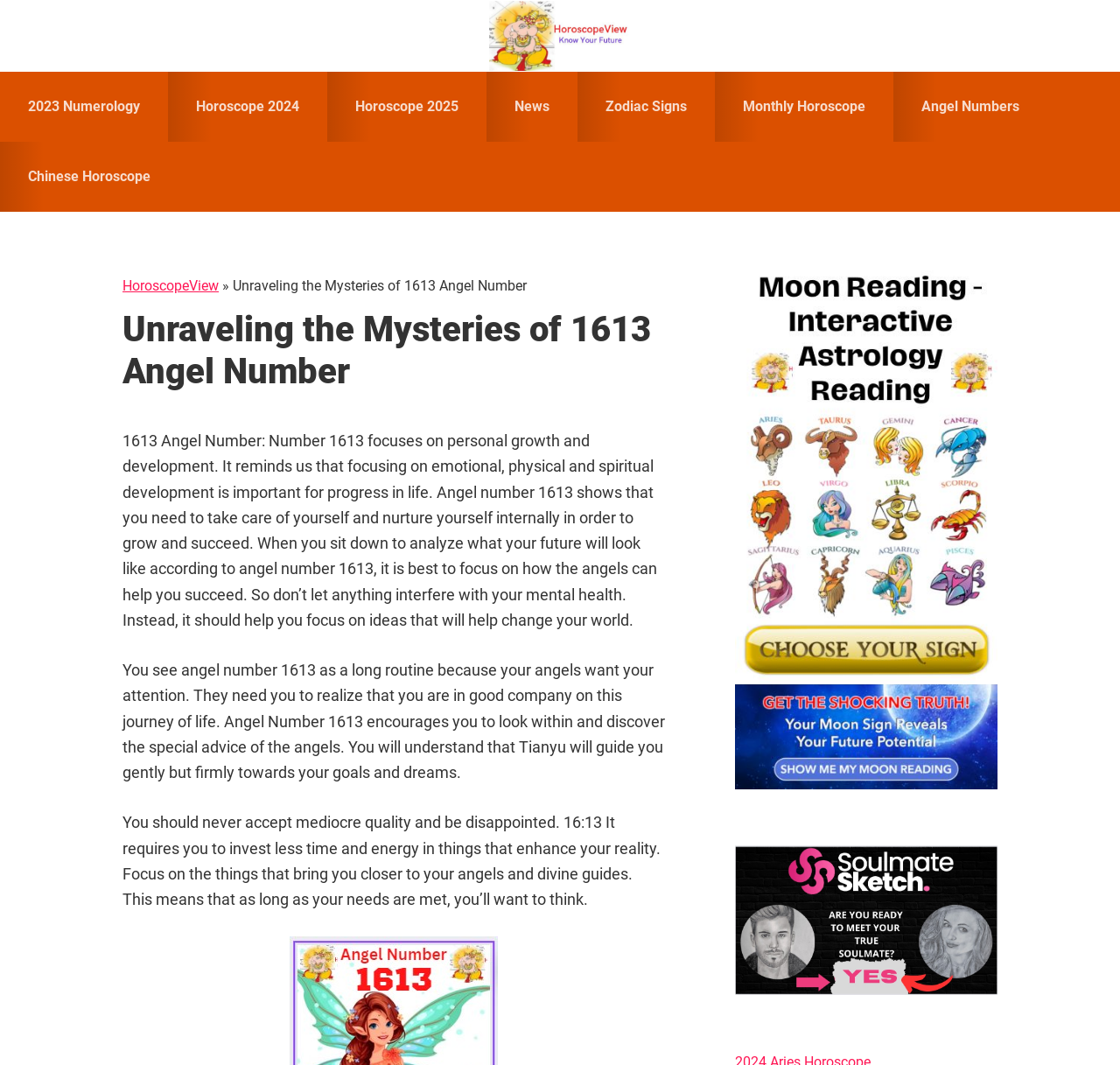Find the bounding box coordinates for the element that must be clicked to complete the instruction: "Explore 'soulmate sketch'". The coordinates should be four float numbers between 0 and 1, indicated as [left, top, right, bottom].

[0.656, 0.794, 0.891, 0.934]